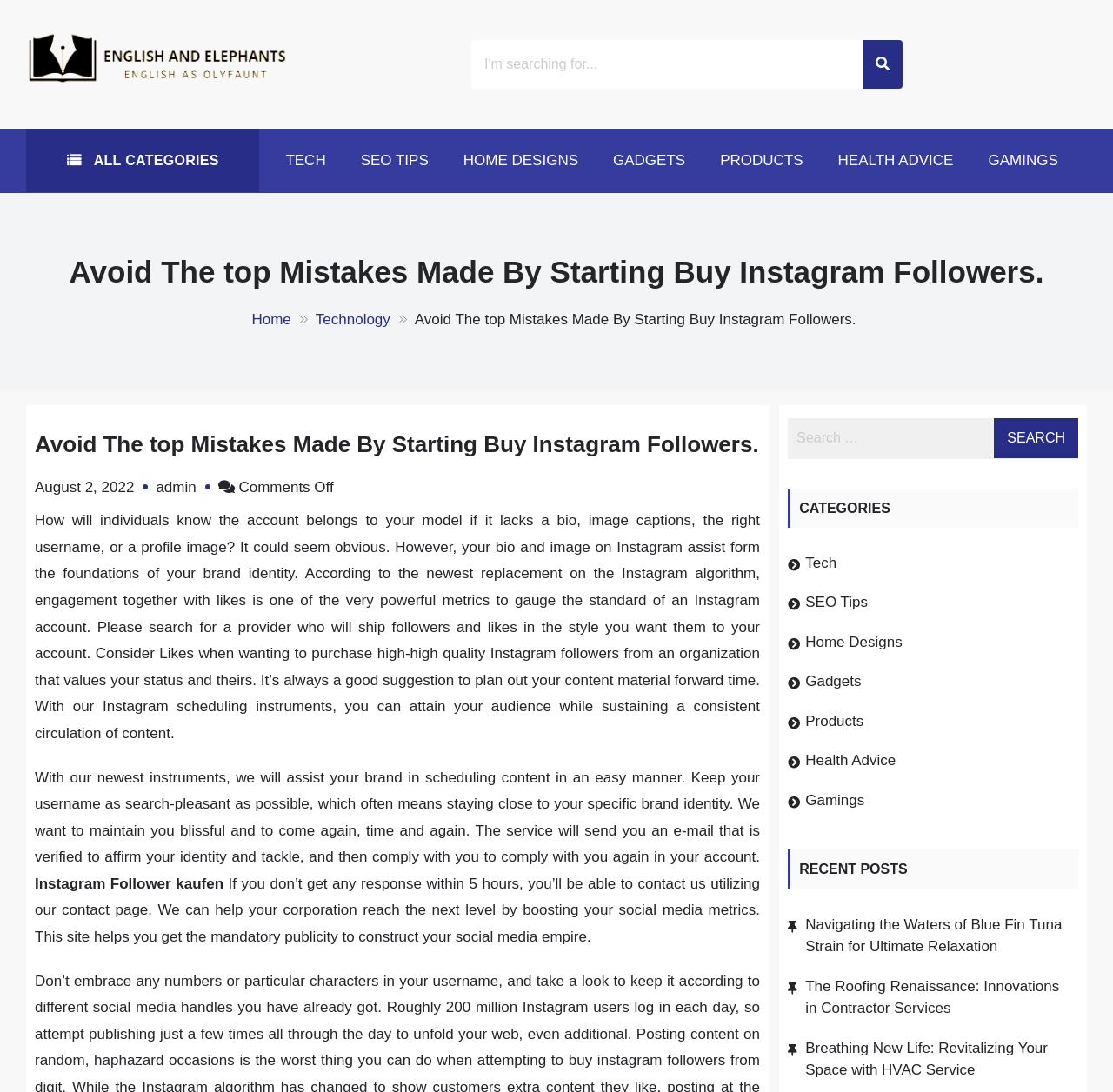What is the function of the search box?
From the image, respond using a single word or phrase.

searching